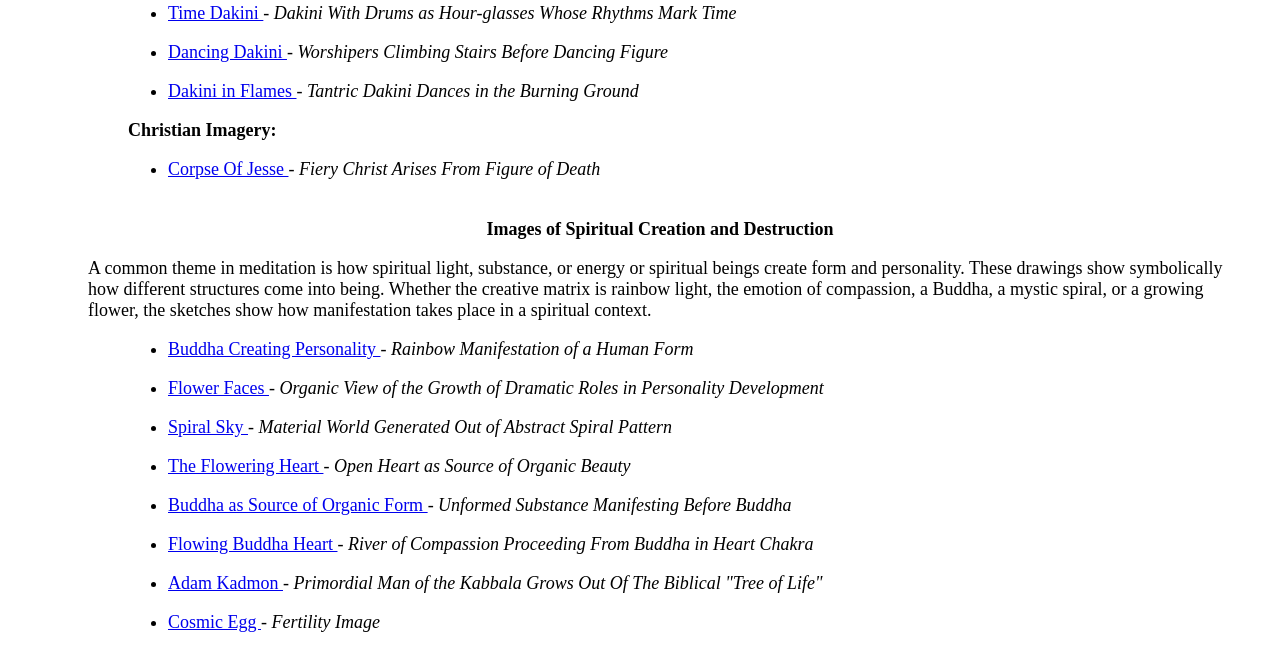Using the webpage screenshot, locate the HTML element that fits the following description and provide its bounding box: "Linkedin".

None